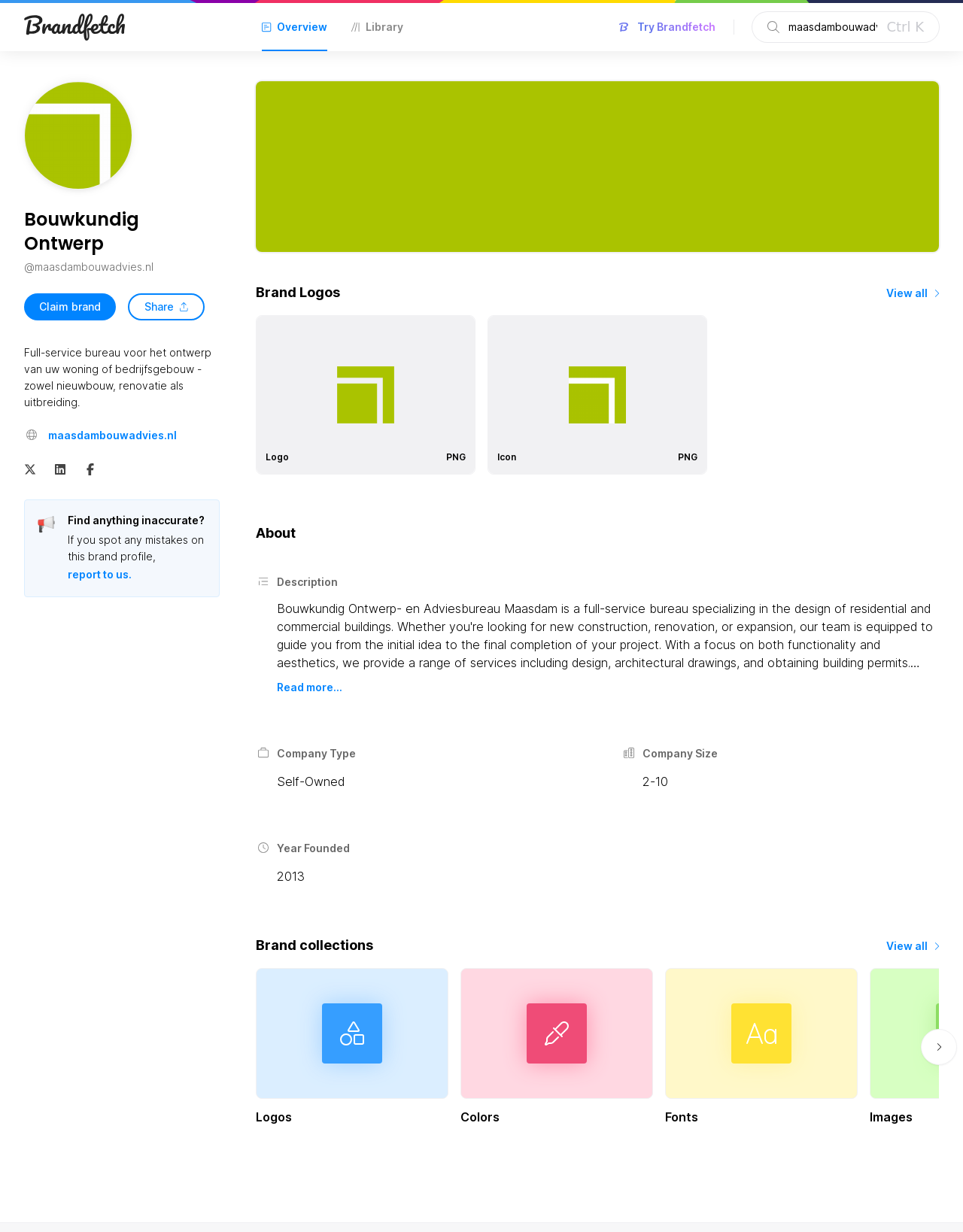Please find the bounding box coordinates of the clickable region needed to complete the following instruction: "Search for a brand". The bounding box coordinates must consist of four float numbers between 0 and 1, i.e., [left, top, right, bottom].

[0.809, 0.013, 0.921, 0.031]